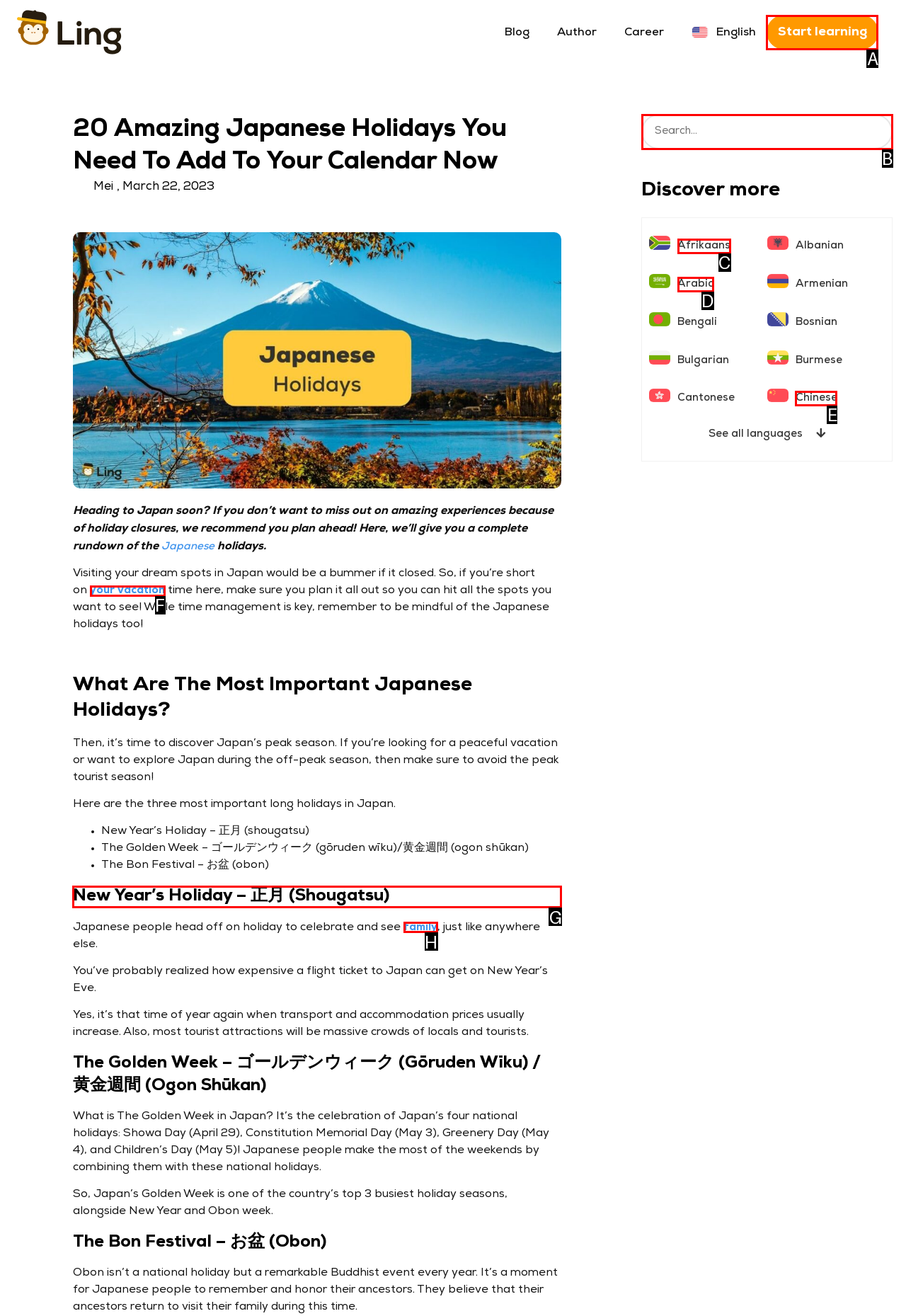For the task: Visit the company page, tell me the letter of the option you should click. Answer with the letter alone.

None